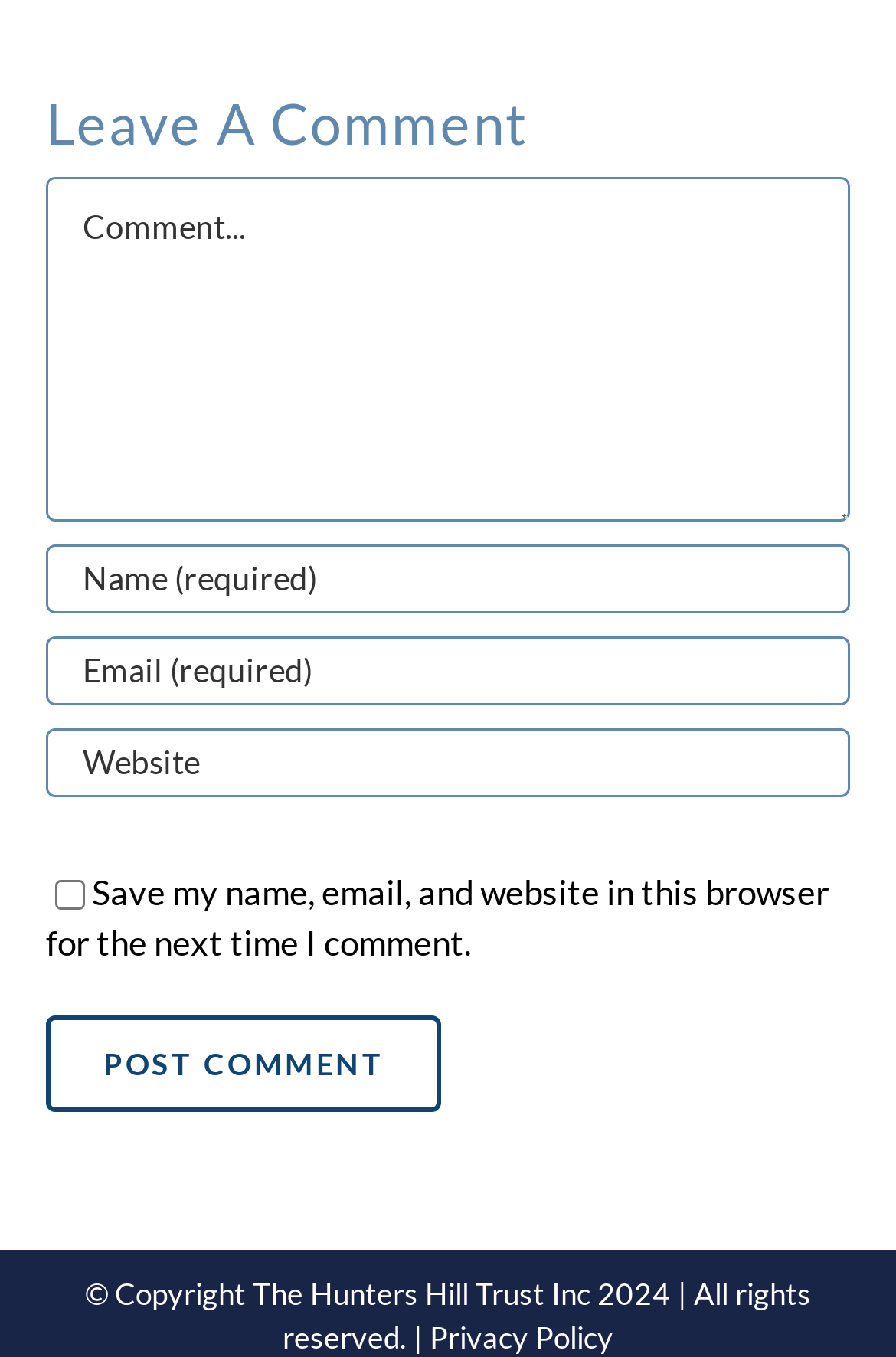How many links are there?
Please provide a single word or phrase as your answer based on the image.

1